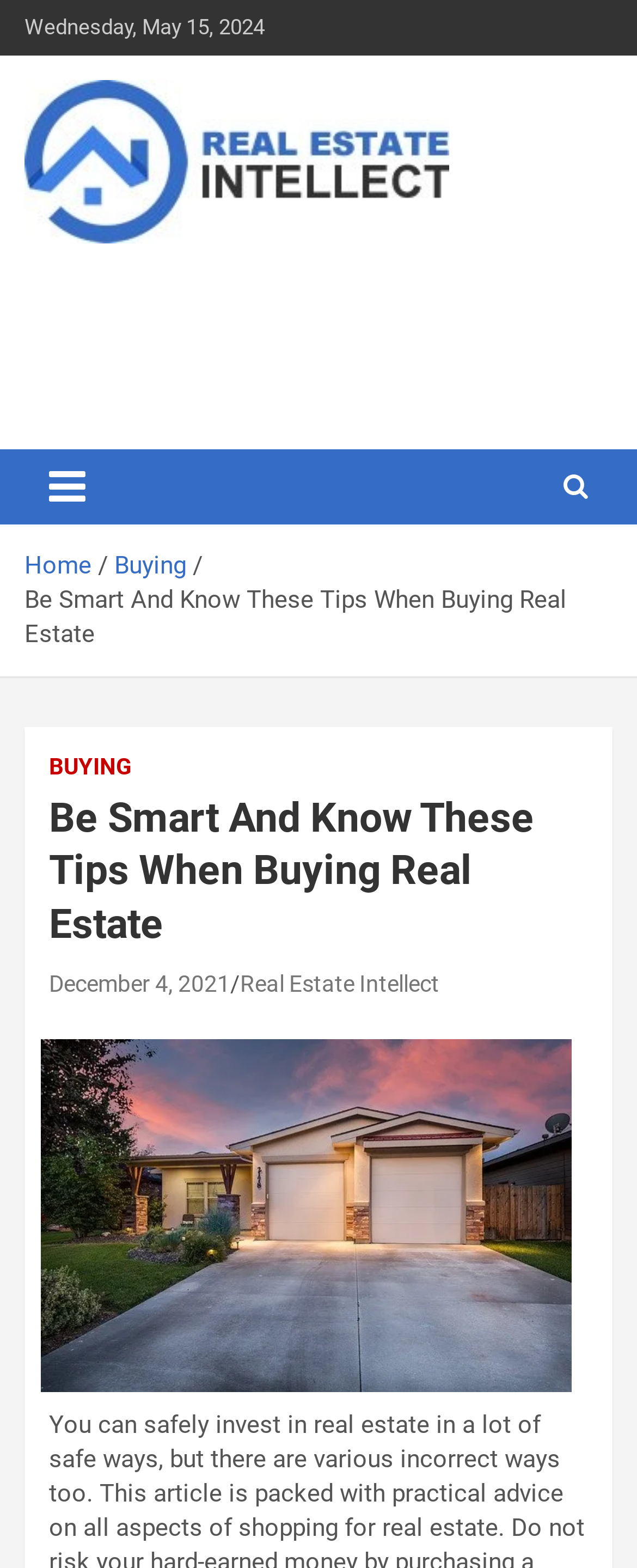What is the main title displayed on this webpage?

Be Smart And Know These Tips When Buying Real Estate